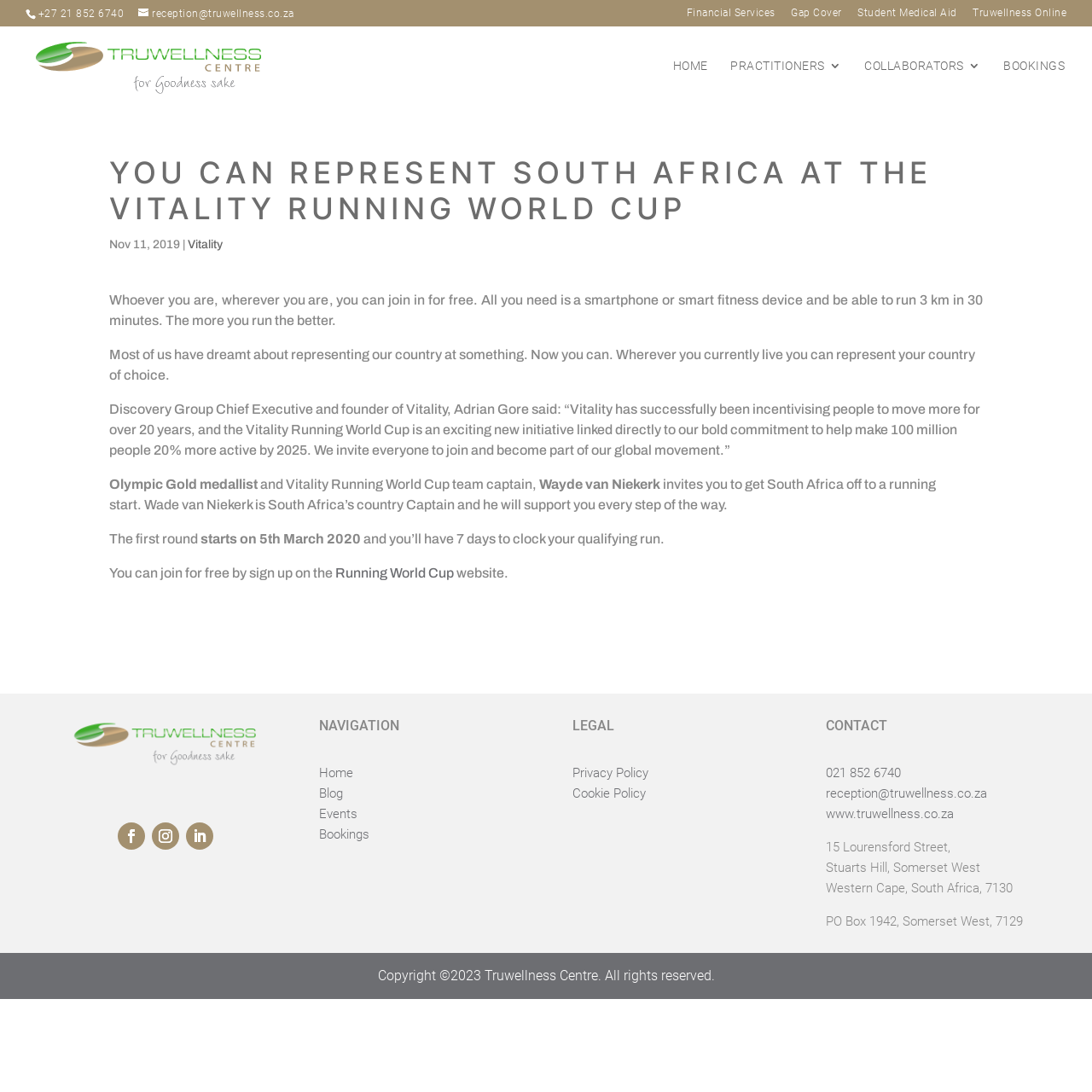Please specify the bounding box coordinates in the format (top-left x, top-left y, bottom-right x, bottom-right y), with values ranging from 0 to 1. Identify the bounding box for the UI component described as follows: Tail Slap

None